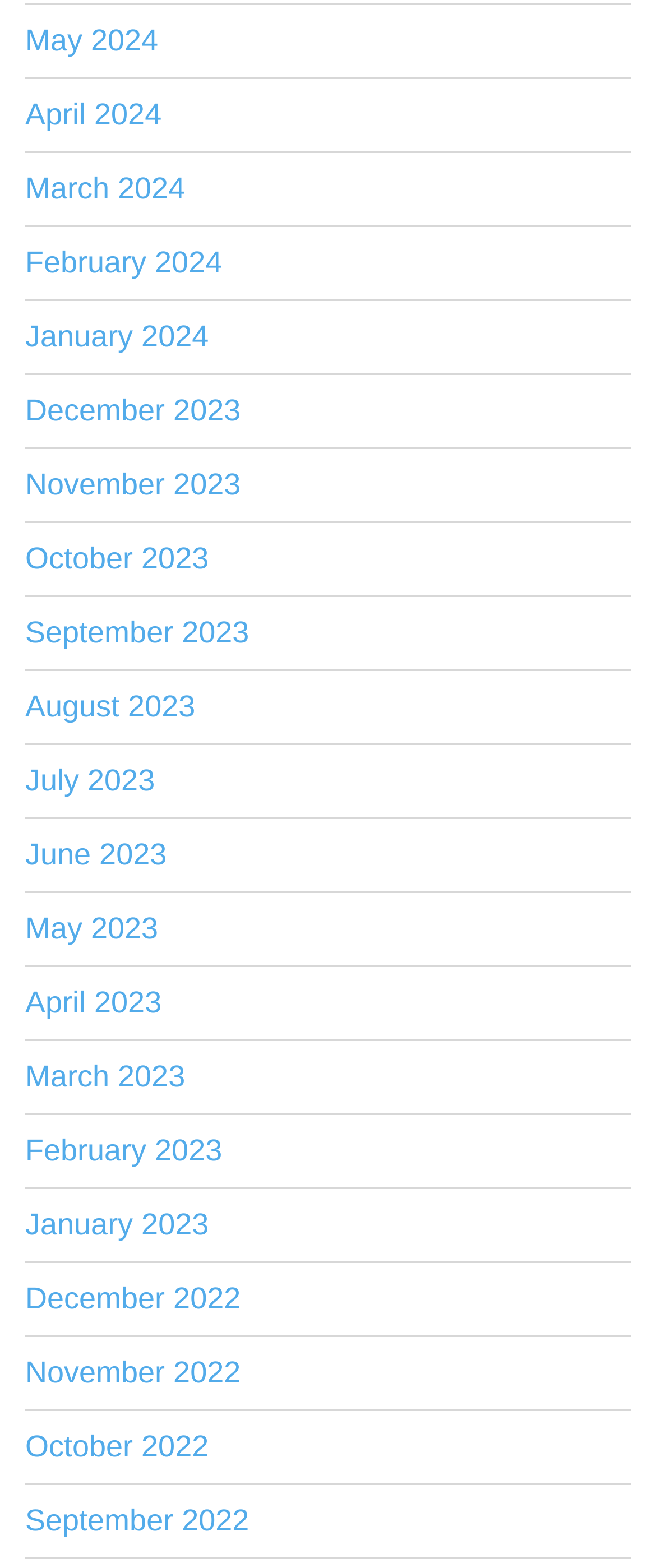Based on the image, provide a detailed response to the question:
What is the position of the 'May 2024' link?

By analyzing the bounding box coordinates, I can see that the 'May 2024' link has a y1 value of 0.003, which indicates that it is located at the top of the webpage.